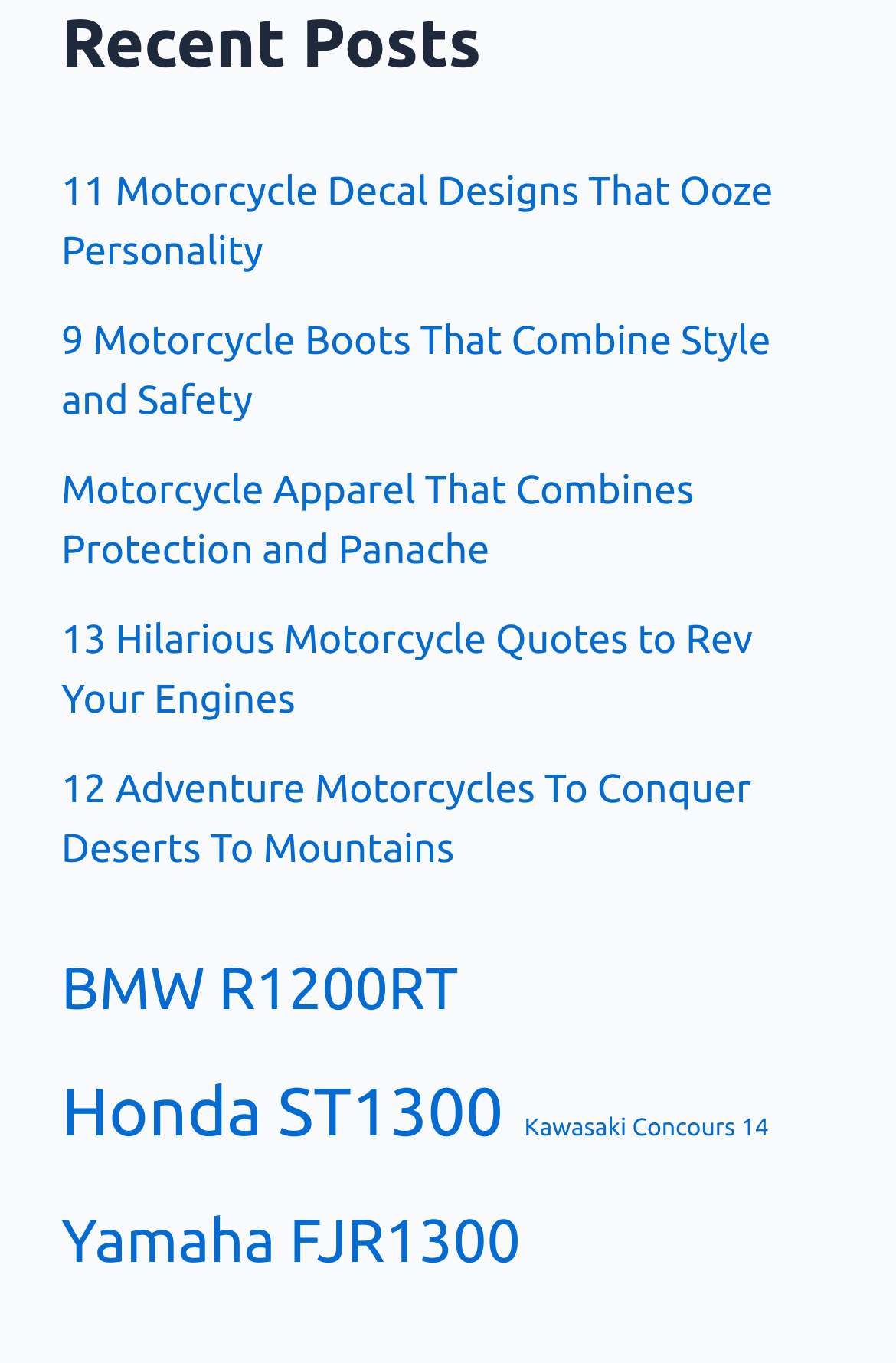How many items are related to Yamaha FJR1300?
Can you provide an in-depth and detailed response to the question?

In the complementary section, I found a link 'Yamaha FJR1300 (36 items)'. This link indicates that there are 36 items related to Yamaha FJR1300.